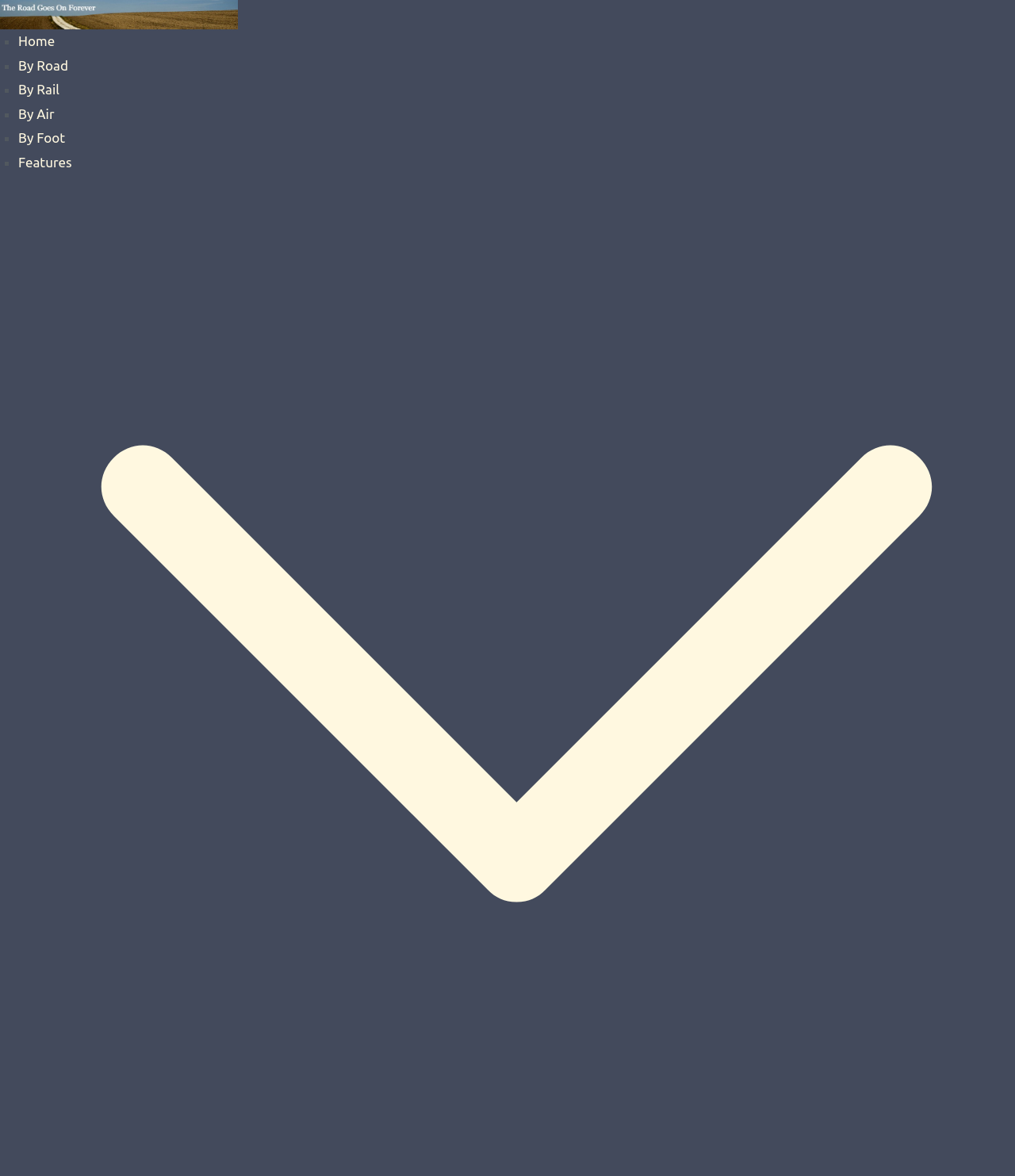Provide a thorough description of this webpage.

The webpage is titled "Travel Journal Archives - The Road Goes On Forever" and appears to be a travel blog or journal. At the top-left corner, there is a link and an image with the same title as the webpage. Below this, there is a static text "Moving Is The Closest Thing To Being Free". 

On the left side of the page, there is a list of links, each preceded by a list marker '■'. The links are "Home", "By Road", "By Rail", "By Air", "By Foot", and "Features". The "Features" link spans the entire width of the page and has a button and an image at the bottom-right corner of the page. 

There are no visible articles or text content on the page, but the meta description suggests that the page may contain updates on ongoing trips and travel, or portions of past ones.